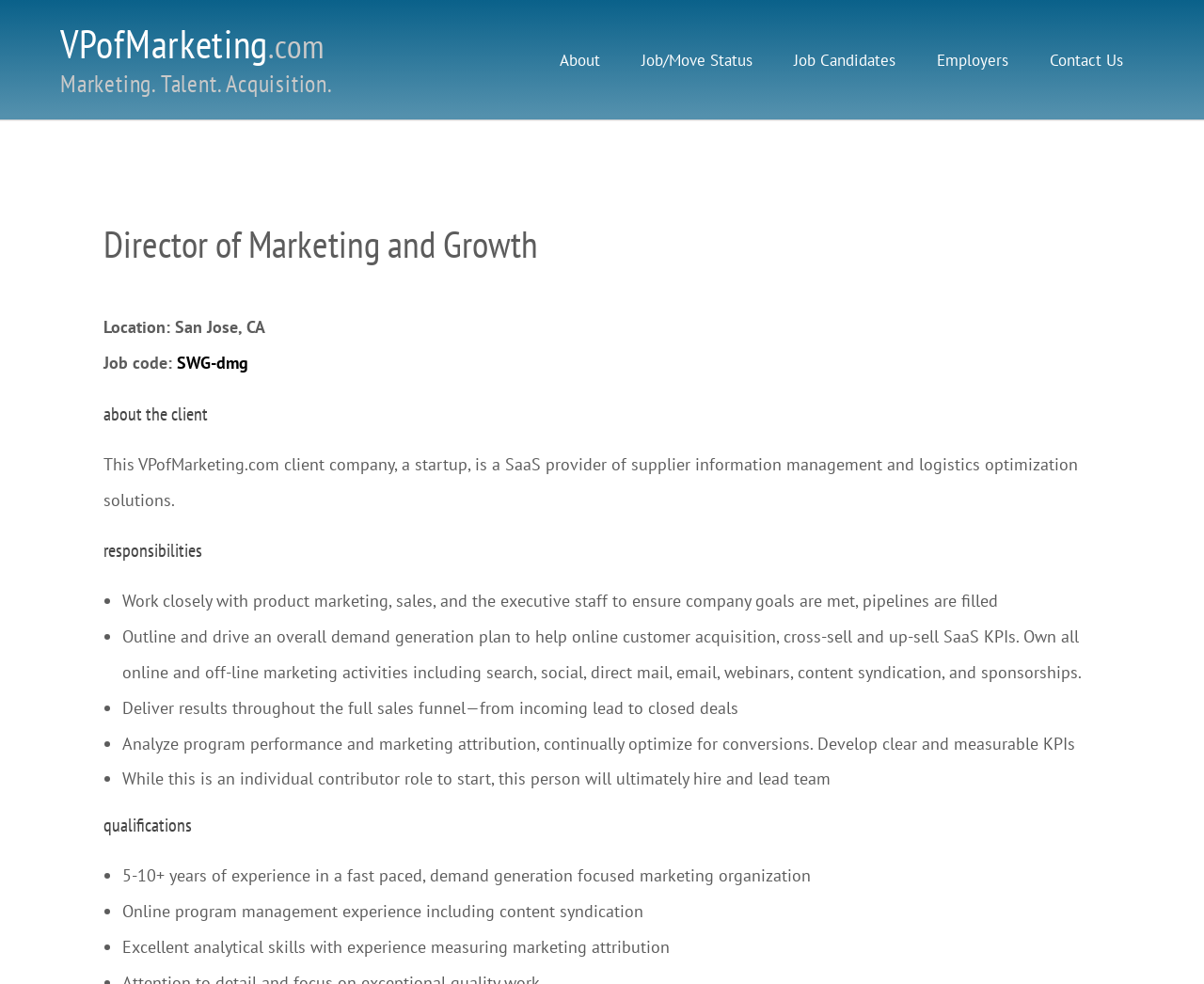Reply to the question with a single word or phrase:
What is the job code for this position?

SWG-dmg